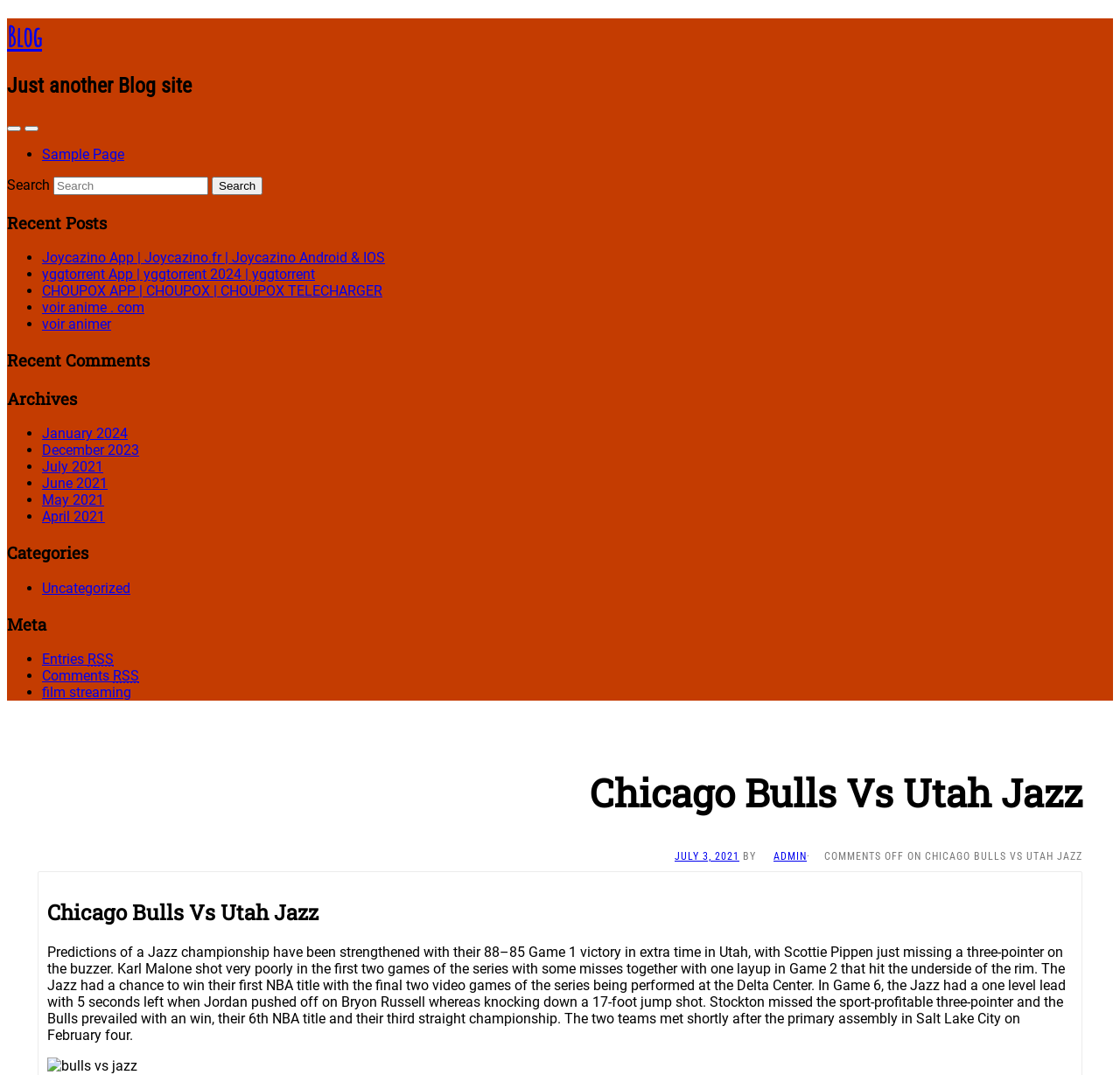Specify the bounding box coordinates of the area that needs to be clicked to achieve the following instruction: "Search for something".

[0.048, 0.164, 0.186, 0.181]